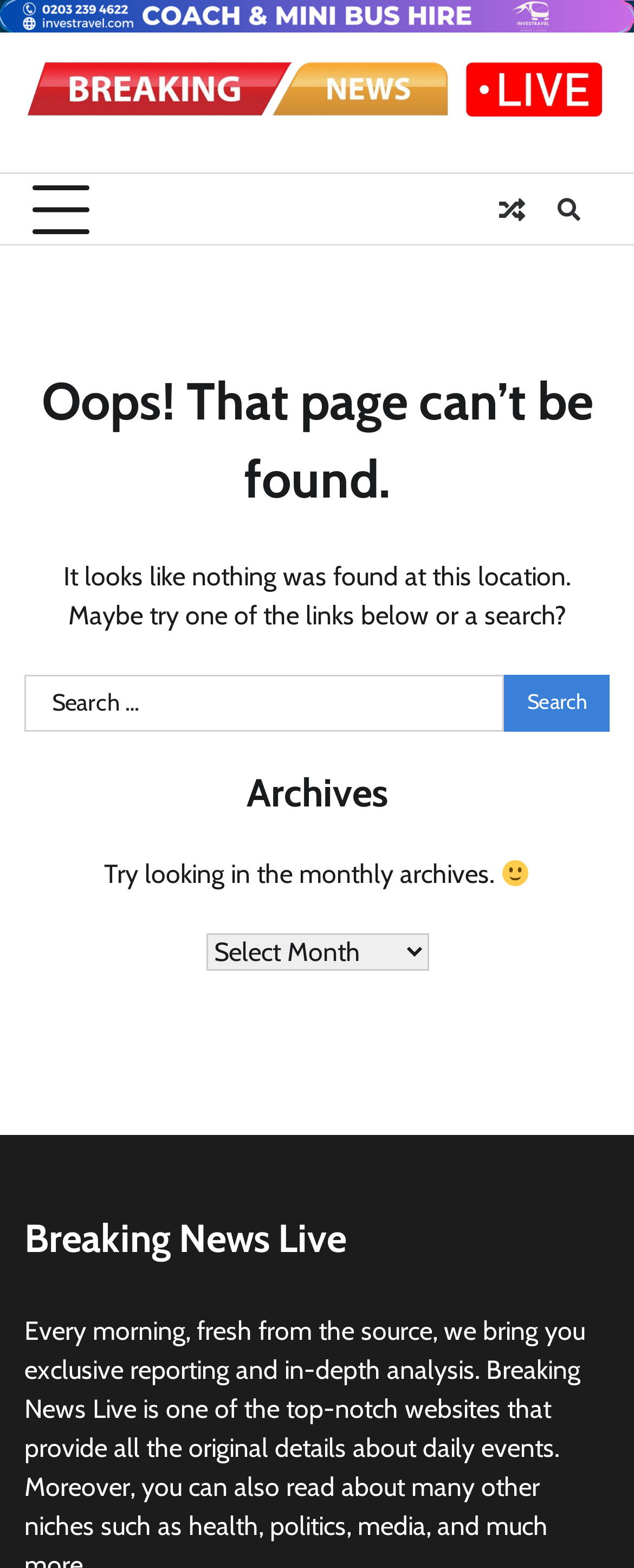Identify the coordinates of the bounding box for the element that must be clicked to accomplish the instruction: "Search for something".

[0.038, 0.43, 0.796, 0.467]